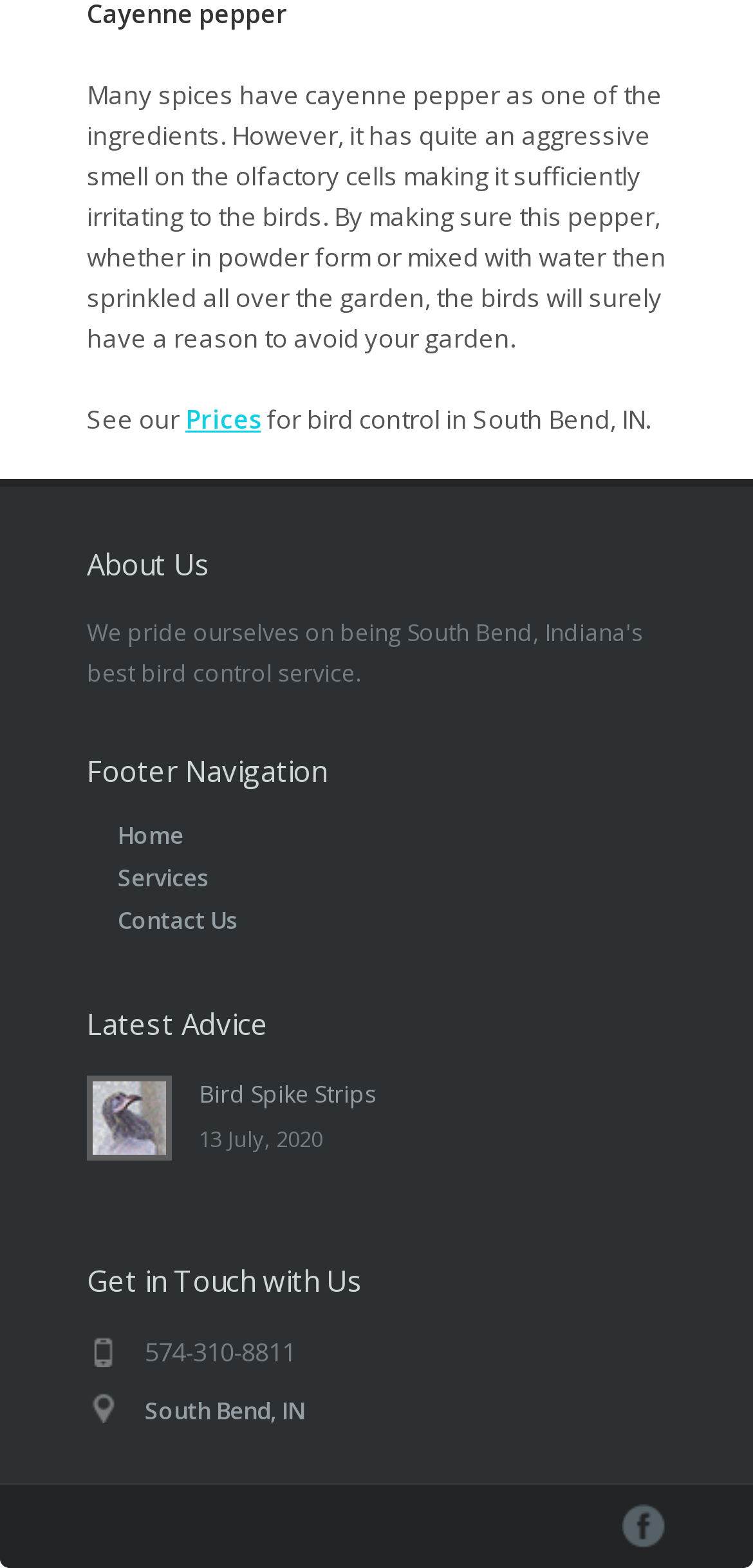Identify the bounding box coordinates of the clickable region necessary to fulfill the following instruction: "Call 574-310-8811". The bounding box coordinates should be four float numbers between 0 and 1, i.e., [left, top, right, bottom].

[0.192, 0.852, 0.392, 0.874]